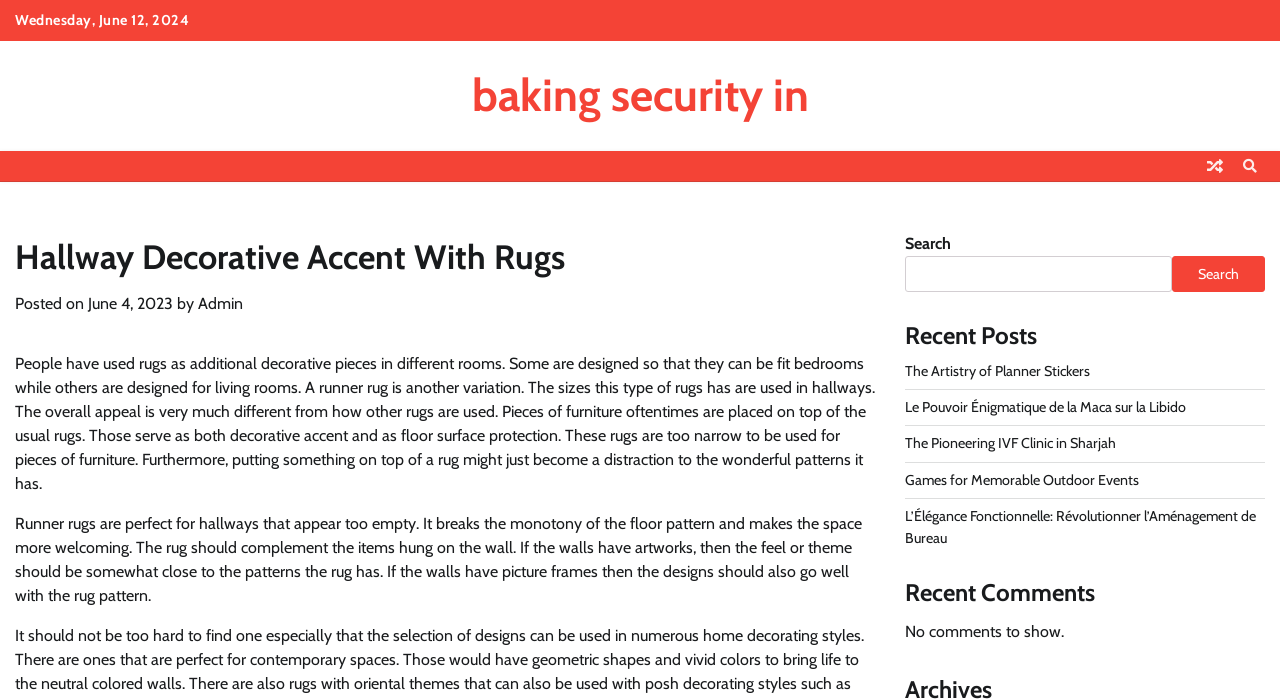Respond to the question below with a concise word or phrase:
What is above the search box?

Recent Posts